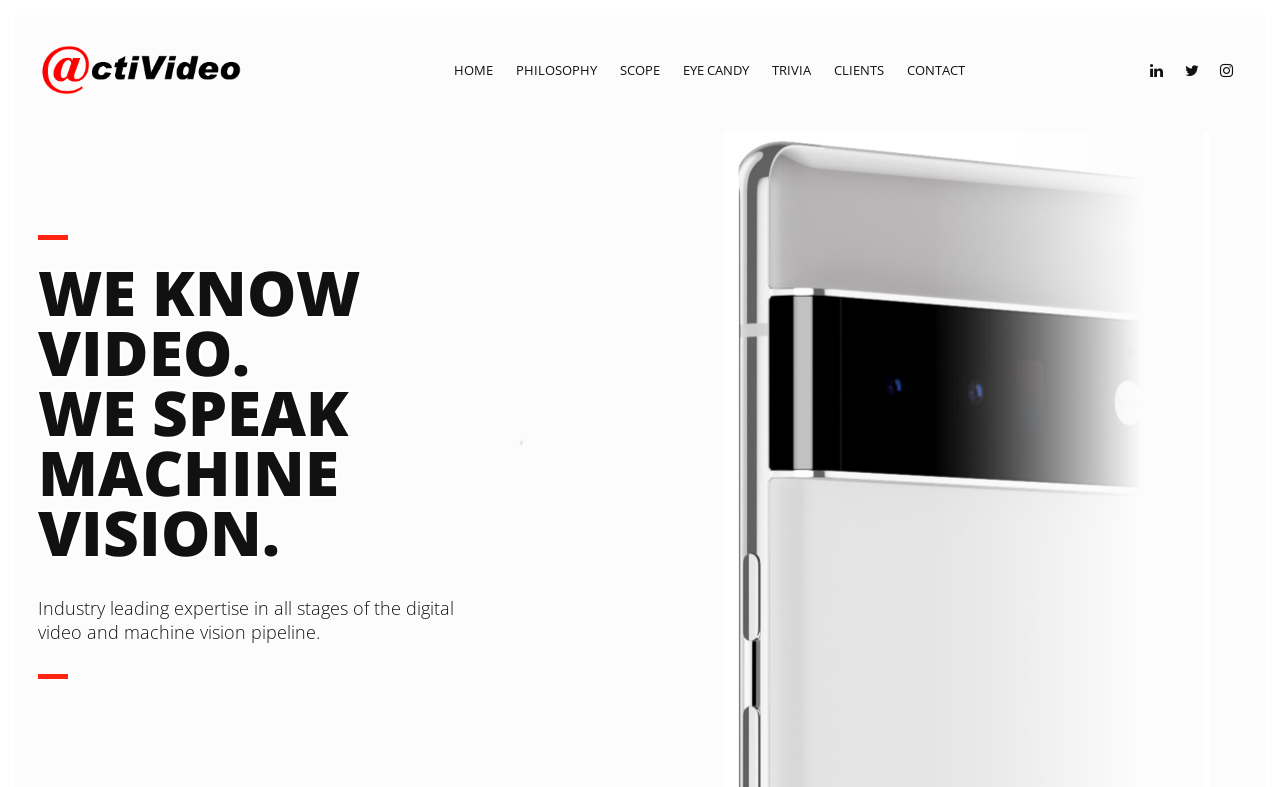Identify the bounding box coordinates of the clickable section necessary to follow the following instruction: "click the home link". The coordinates should be presented as four float numbers from 0 to 1, i.e., [left, top, right, bottom].

[0.347, 0.044, 0.393, 0.135]